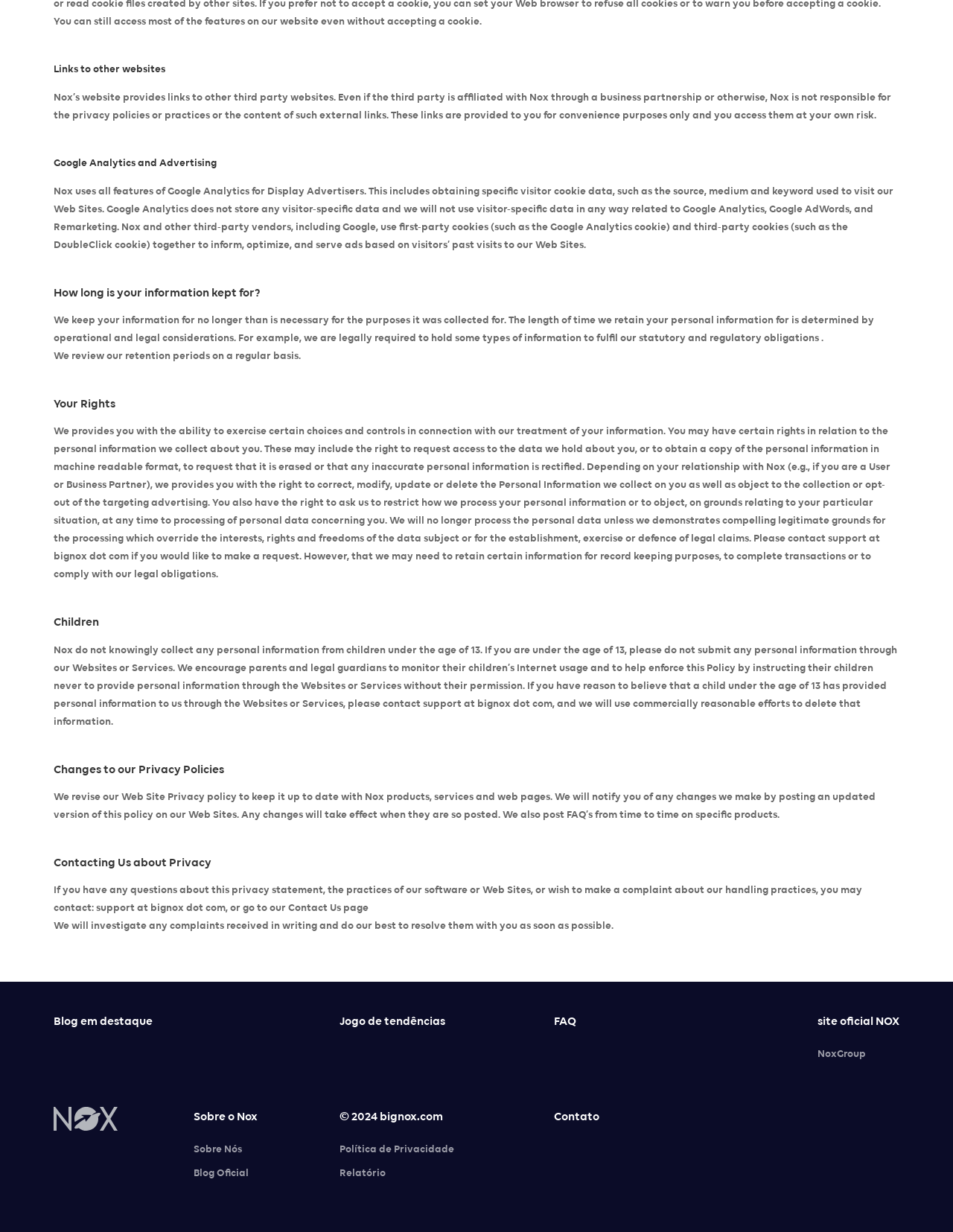Give a short answer to this question using one word or a phrase:
What is the minimum age for providing personal information?

13 years old